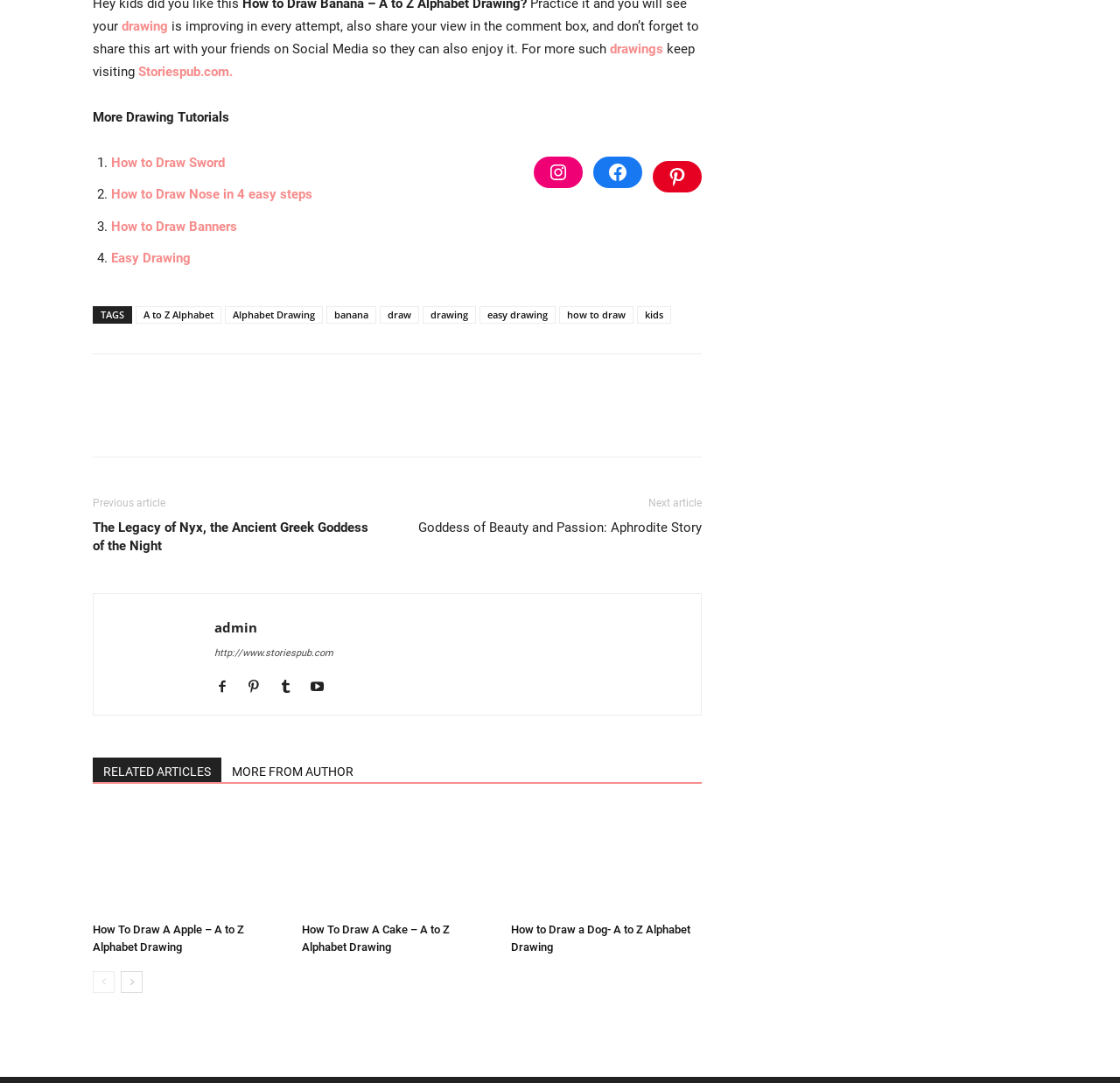Using the provided element description: "MORE FROM AUTHOR", determine the bounding box coordinates of the corresponding UI element in the screenshot.

[0.198, 0.614, 0.325, 0.636]